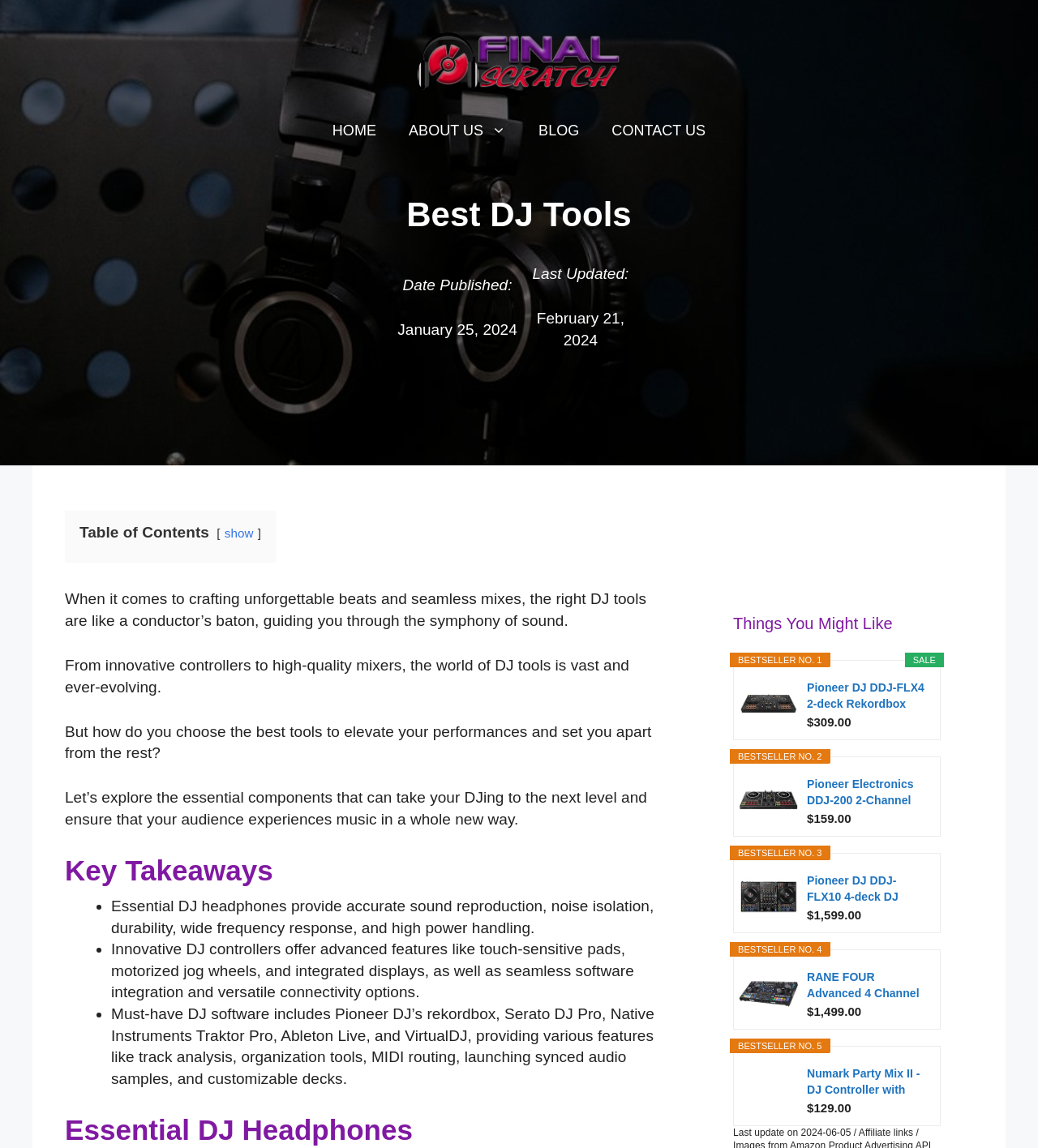What is the main topic of this webpage?
Refer to the image and provide a concise answer in one word or phrase.

Best DJ tools